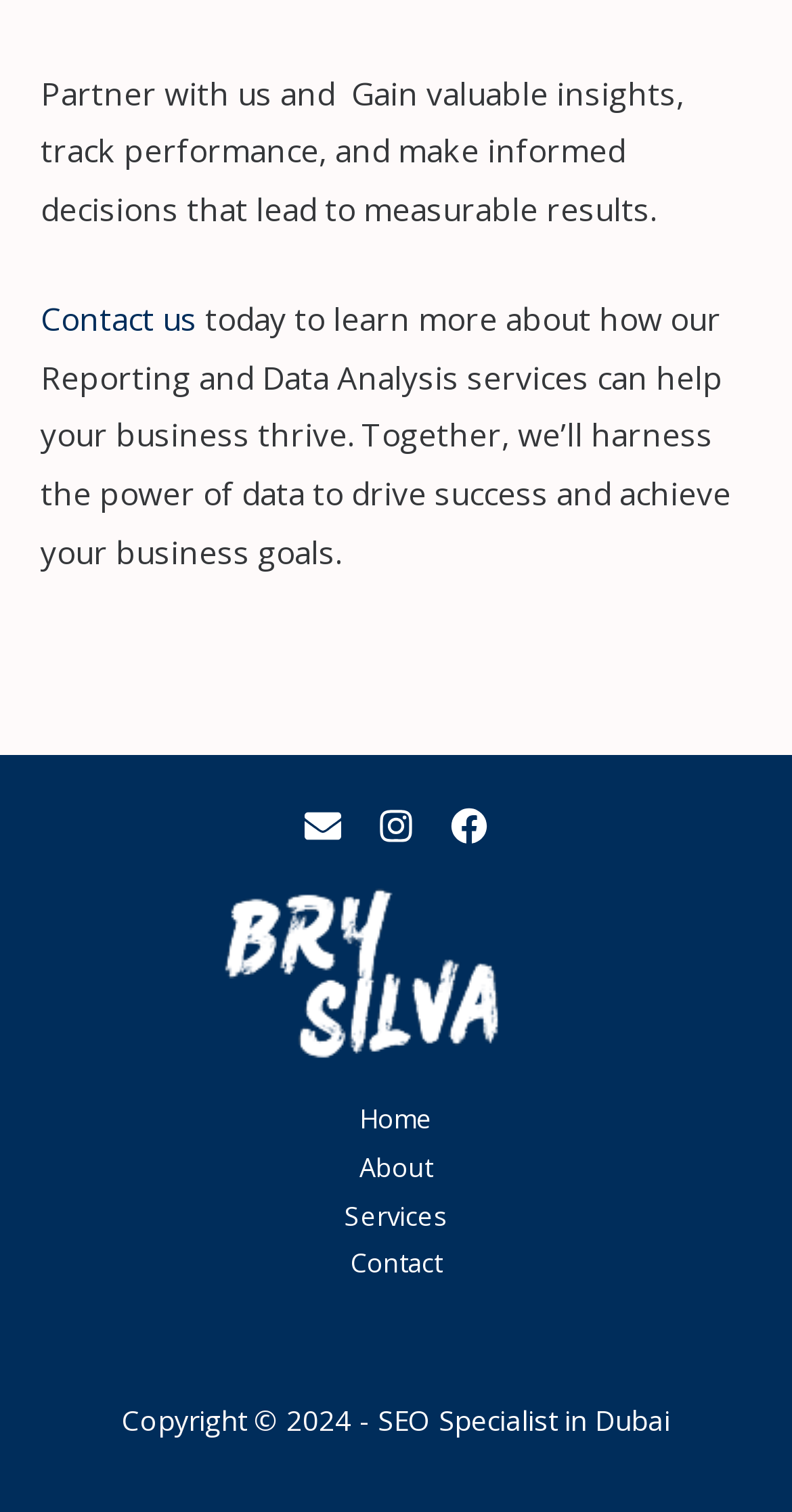Please identify the bounding box coordinates of the clickable element to fulfill the following instruction: "Follow us on Instagram". The coordinates should be four float numbers between 0 and 1, i.e., [left, top, right, bottom].

[0.477, 0.535, 0.523, 0.559]